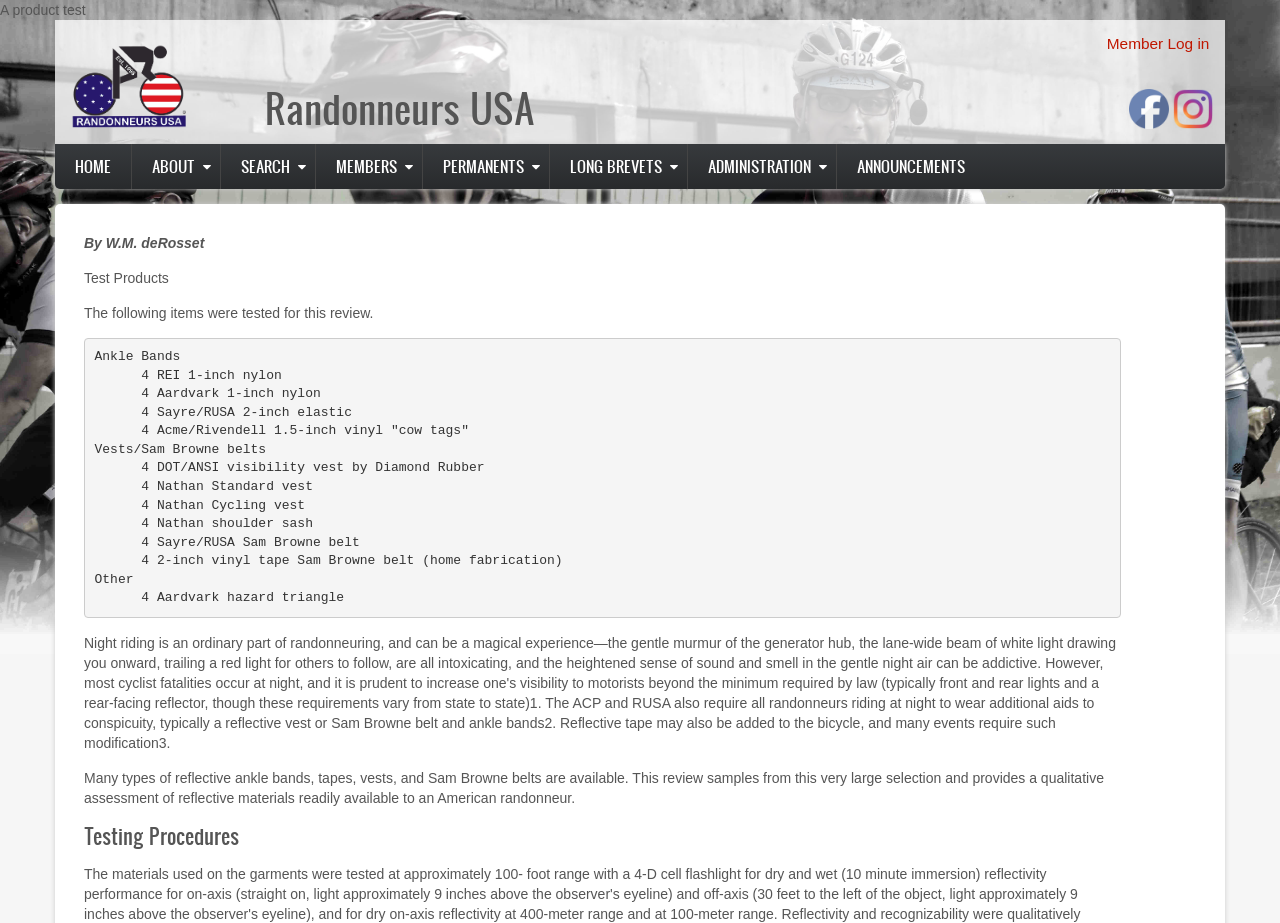What is the name of the author of the review?
Deliver a detailed and extensive answer to the question.

The name of the author can be found in the text content of the webpage, specifically the line that mentions 'By W.M. deRosset'.